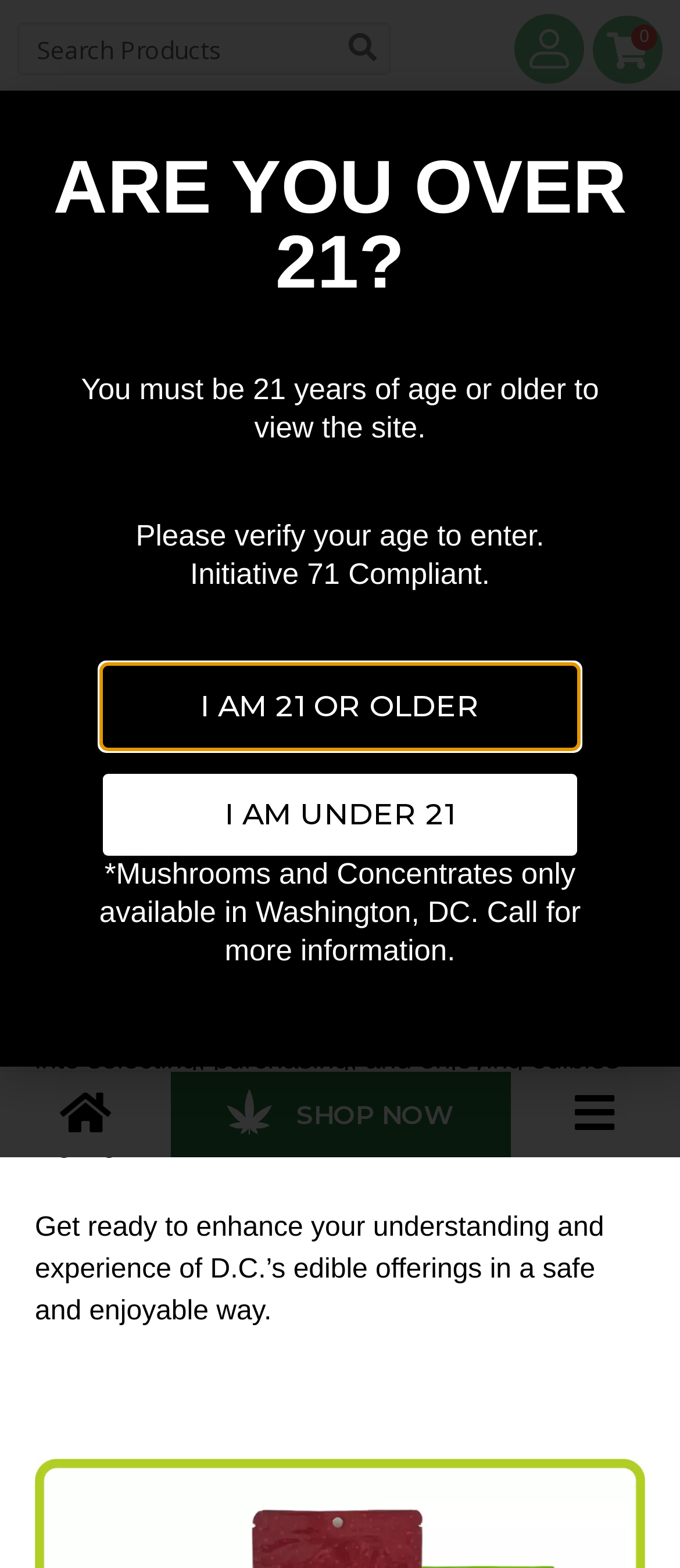What is the date of the article?
Using the image provided, answer with just one word or phrase.

JANUARY 30, 2024